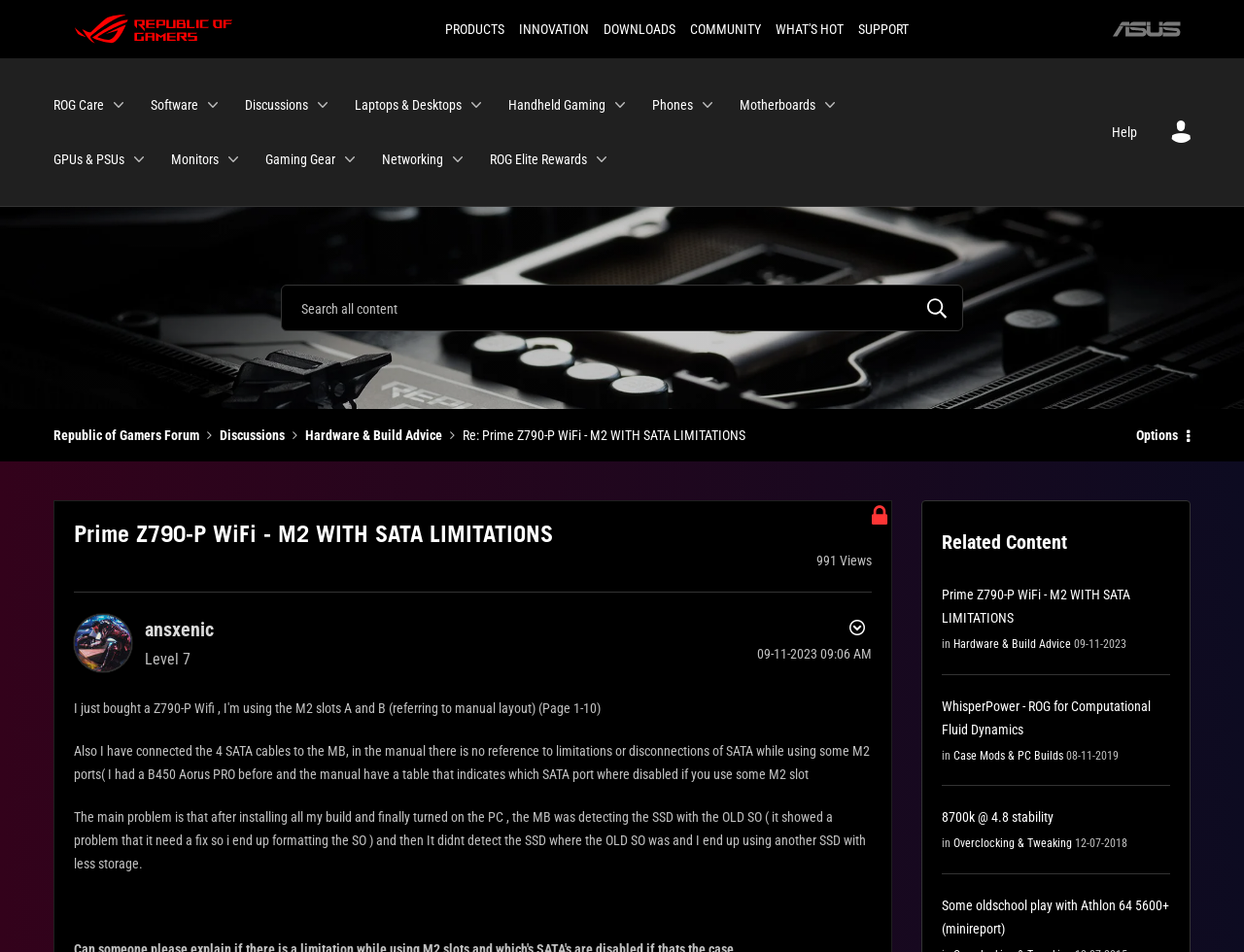What is the text above the link 'Laptops'?
Please provide a single word or phrase based on the screenshot.

PRODUCTS